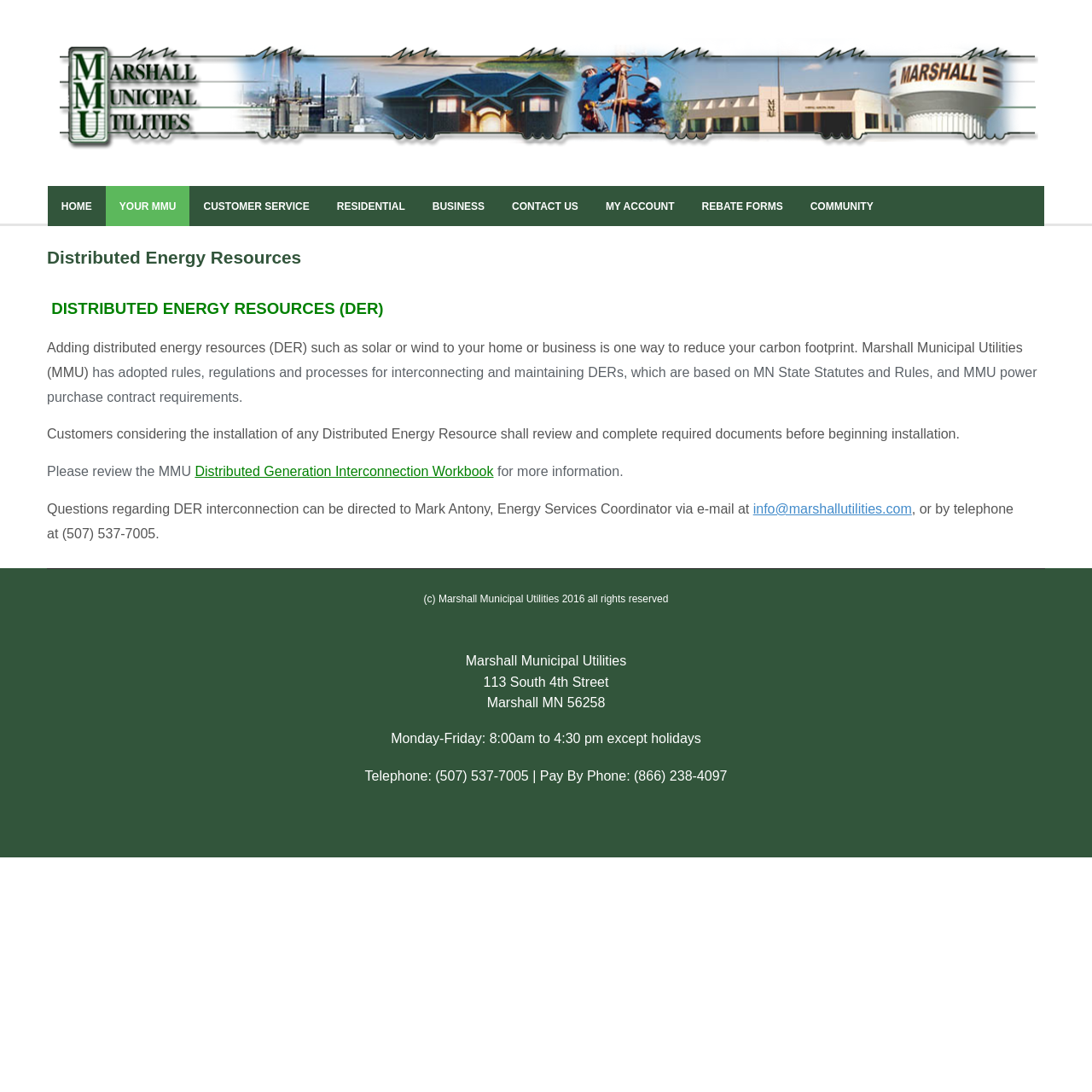Based on the visual content of the image, answer the question thoroughly: What is the name of the workbook for Distributed Generation Interconnection?

The name of the workbook for Distributed Generation Interconnection is provided as a link on the webpage, which is 'Distributed Generation Interconnection Workbook'. This link is part of the paragraph that begins with 'Please review the MMU...'